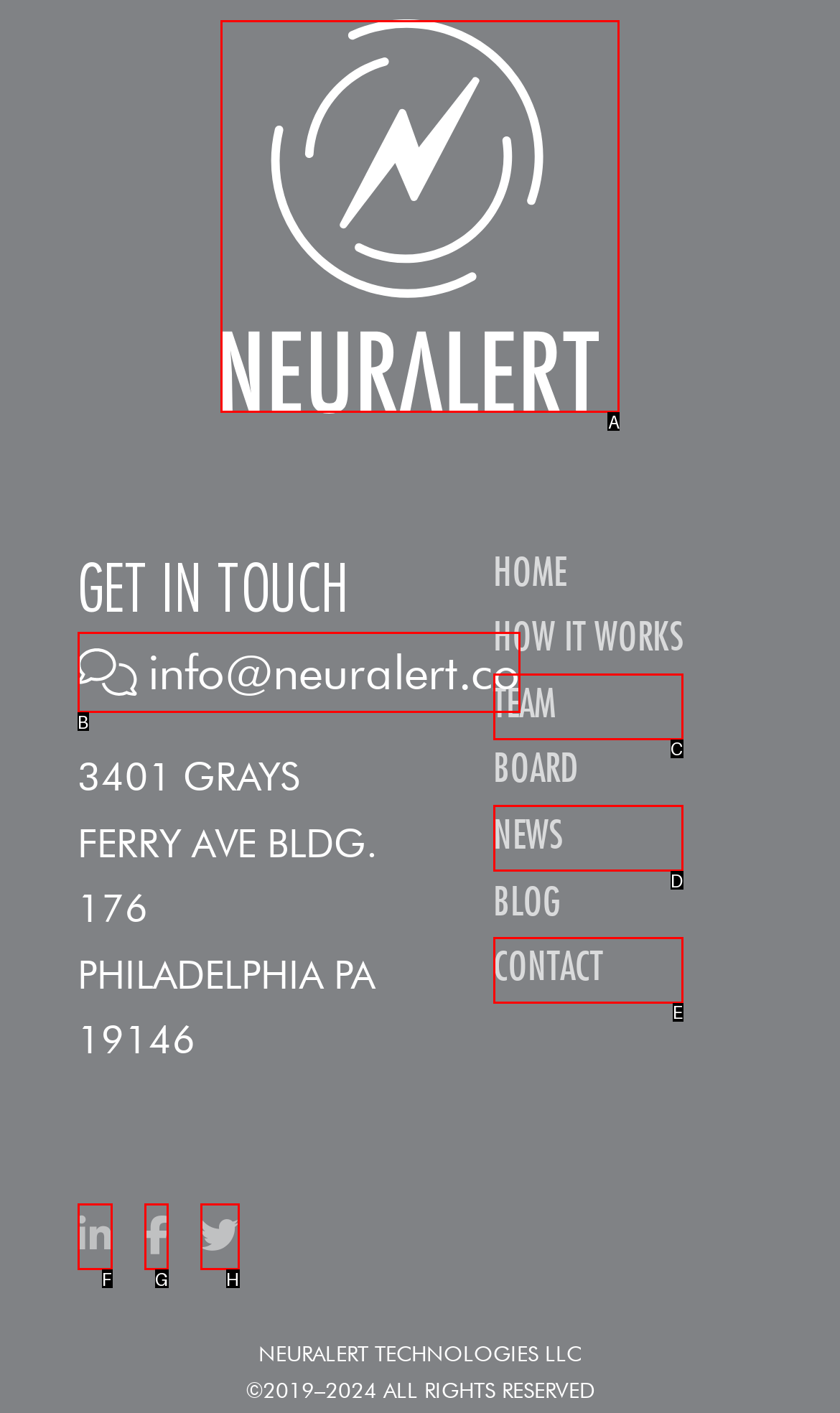Find the HTML element that matches the description provided: title="Twitter"
Answer using the corresponding option letter.

H